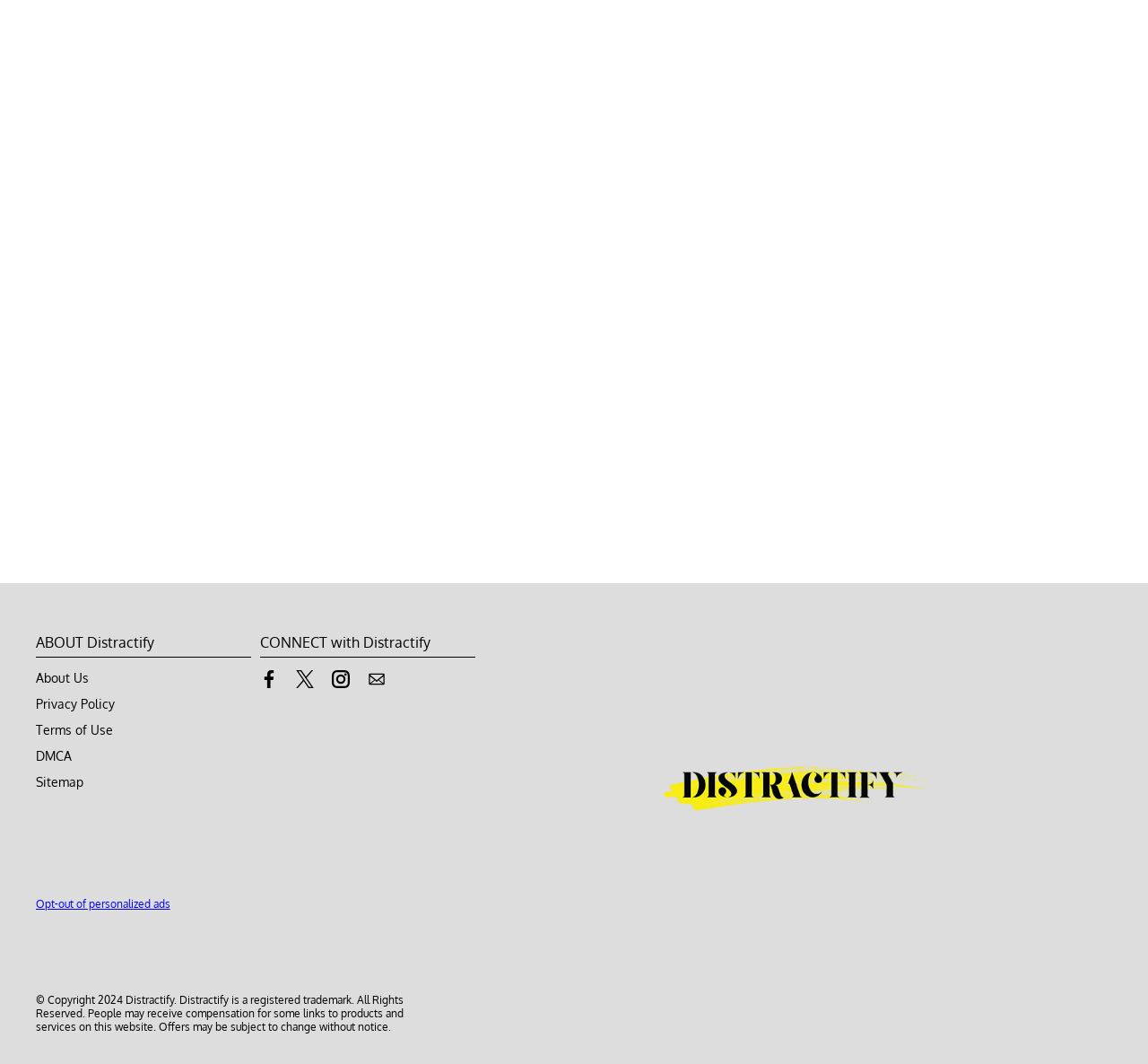Please provide a detailed answer to the question below by examining the image:
What is the name of the website?

The name of the website can be determined by looking at the logo at the bottom of the page, which is labeled as 'Distractify Logo'.